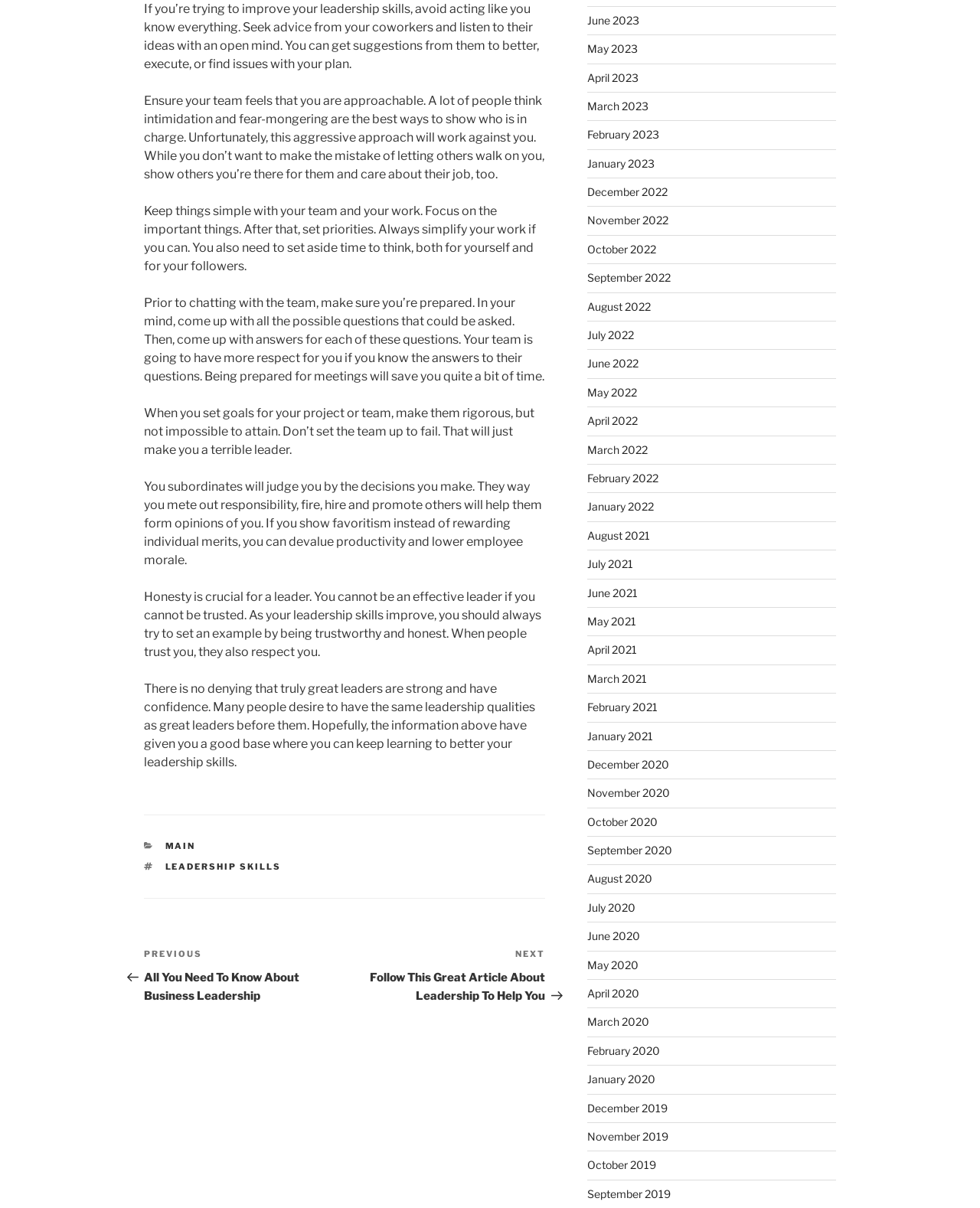Pinpoint the bounding box coordinates of the clickable area necessary to execute the following instruction: "Click on the 'LEADERSHIP SKILLS' link". The coordinates should be given as four float numbers between 0 and 1, namely [left, top, right, bottom].

[0.168, 0.713, 0.287, 0.722]